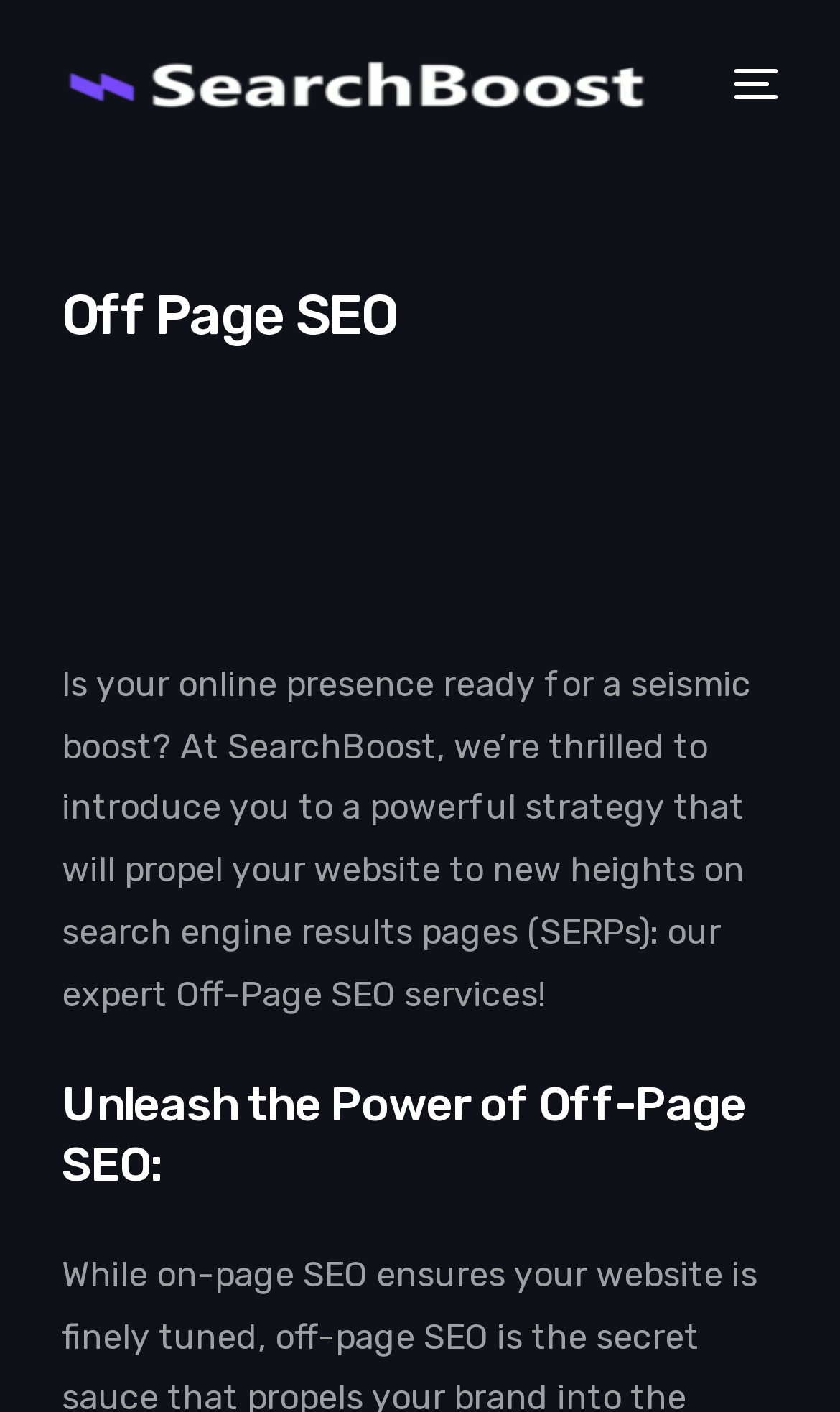Please determine the bounding box coordinates for the UI element described as: "aria-label="mobile-menu"".

[0.868, 0.043, 0.924, 0.076]